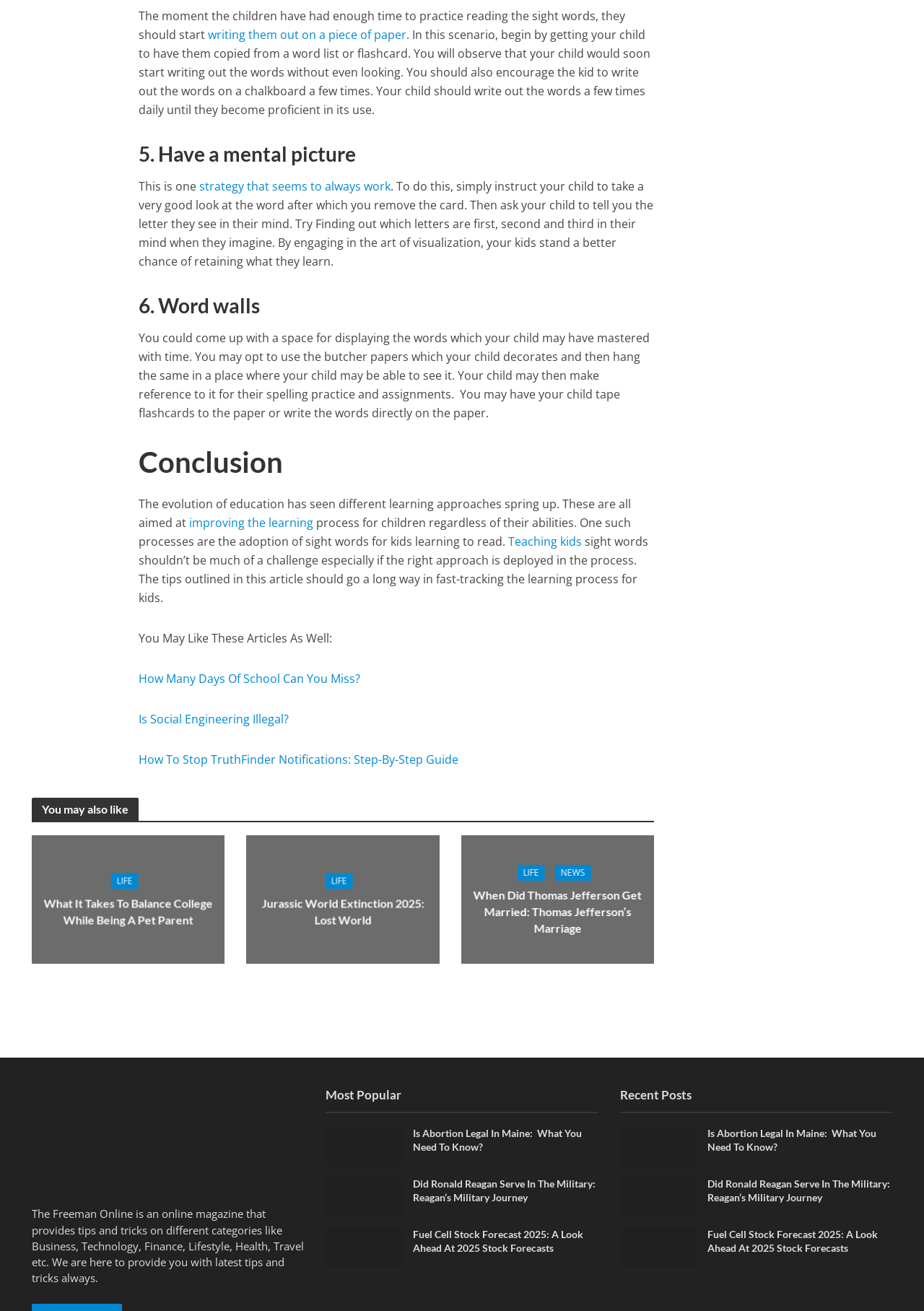Please answer the following question as detailed as possible based on the image: 
How many strategies are mentioned in the article for teaching kids sight words?

The article mentions several strategies for teaching kids sight words, including having them copy words from a word list or flashcard, writing out the words on a chalkboard, having a mental picture, creating a word wall, and others. Although the exact number of strategies is not explicitly stated, it can be inferred that there are at least 6 strategies mentioned in the article.